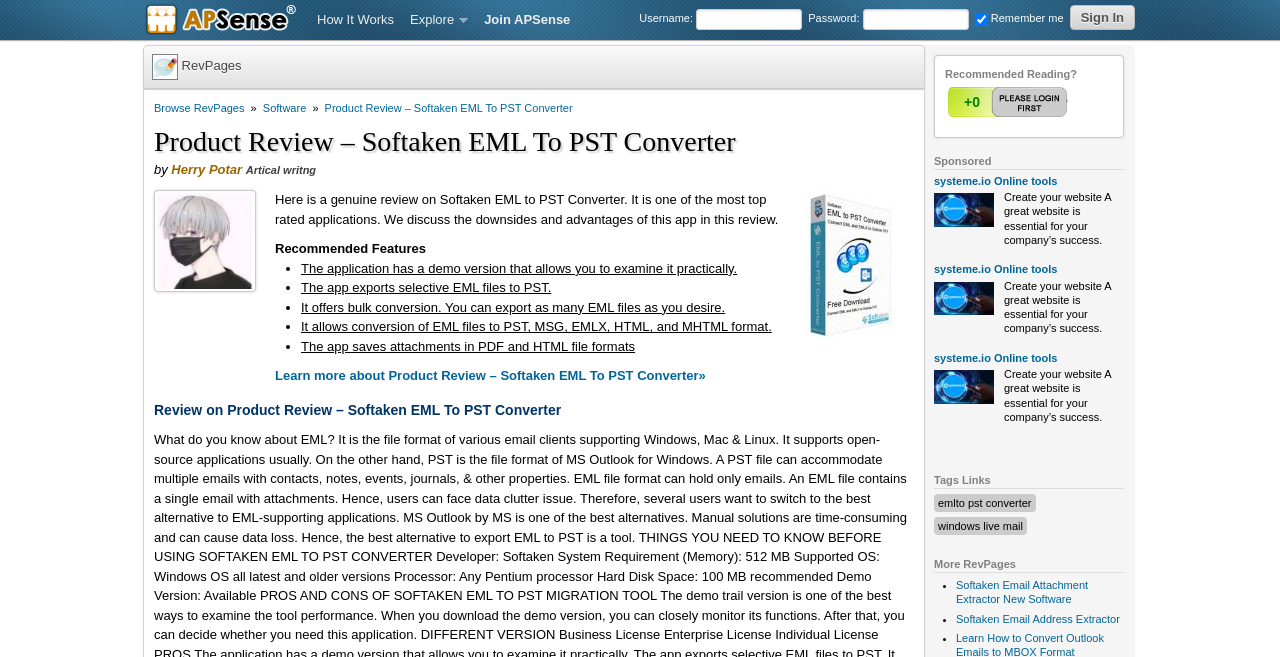What is the purpose of the 'Sign In' button?
Using the image as a reference, give a one-word or short phrase answer.

To log in to the website